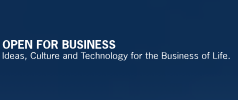What is the focus of the design?
Please ensure your answer to the question is detailed and covers all necessary aspects.

The caption suggests that the design focuses on innovative concepts, cultural insights, and technological advancements relevant to various aspects of daily life, implying that the primary focus is on exploring new and modern ideas.